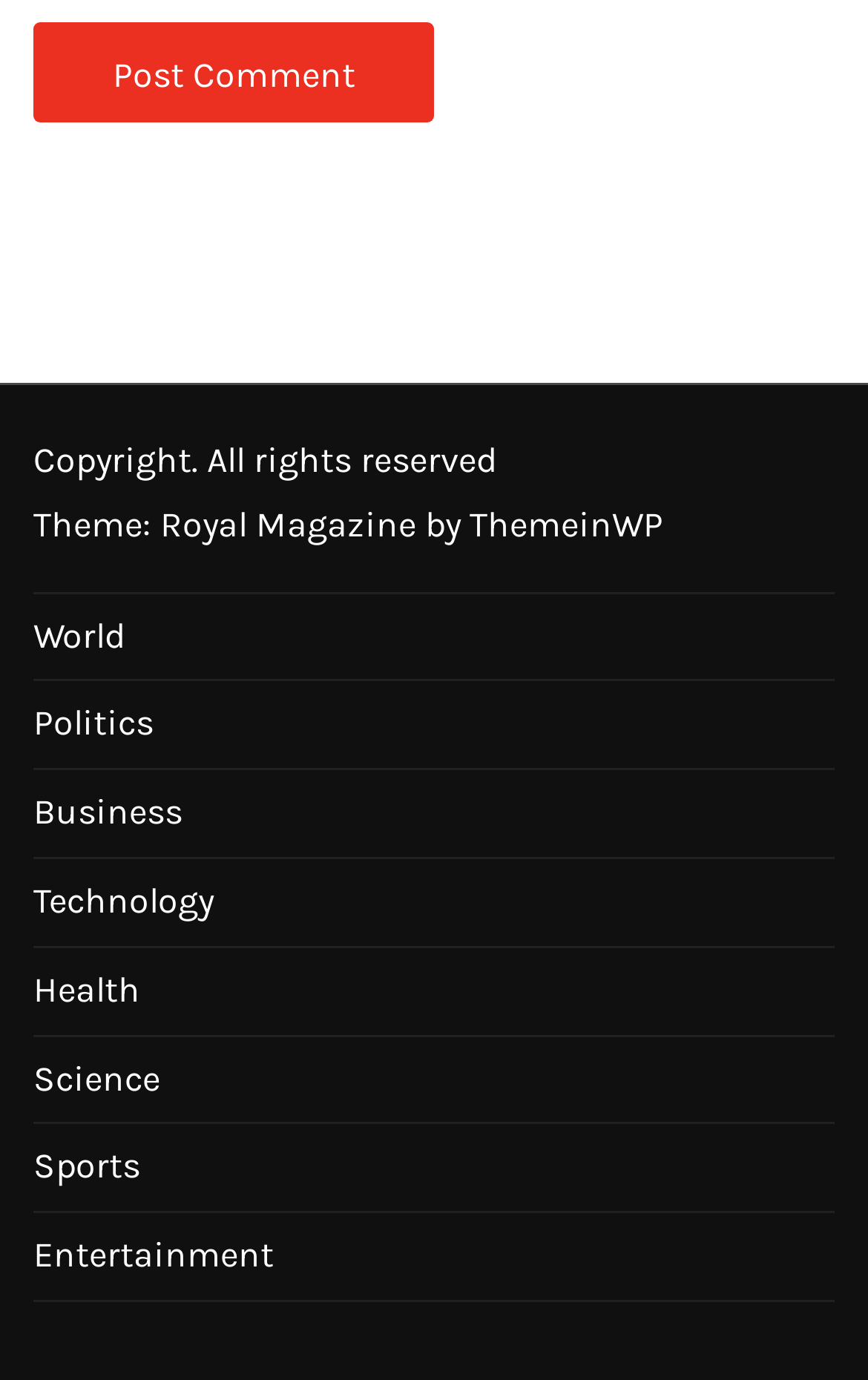Determine the bounding box coordinates of the clickable region to follow the instruction: "Explore Technology".

[0.038, 0.623, 0.923, 0.685]